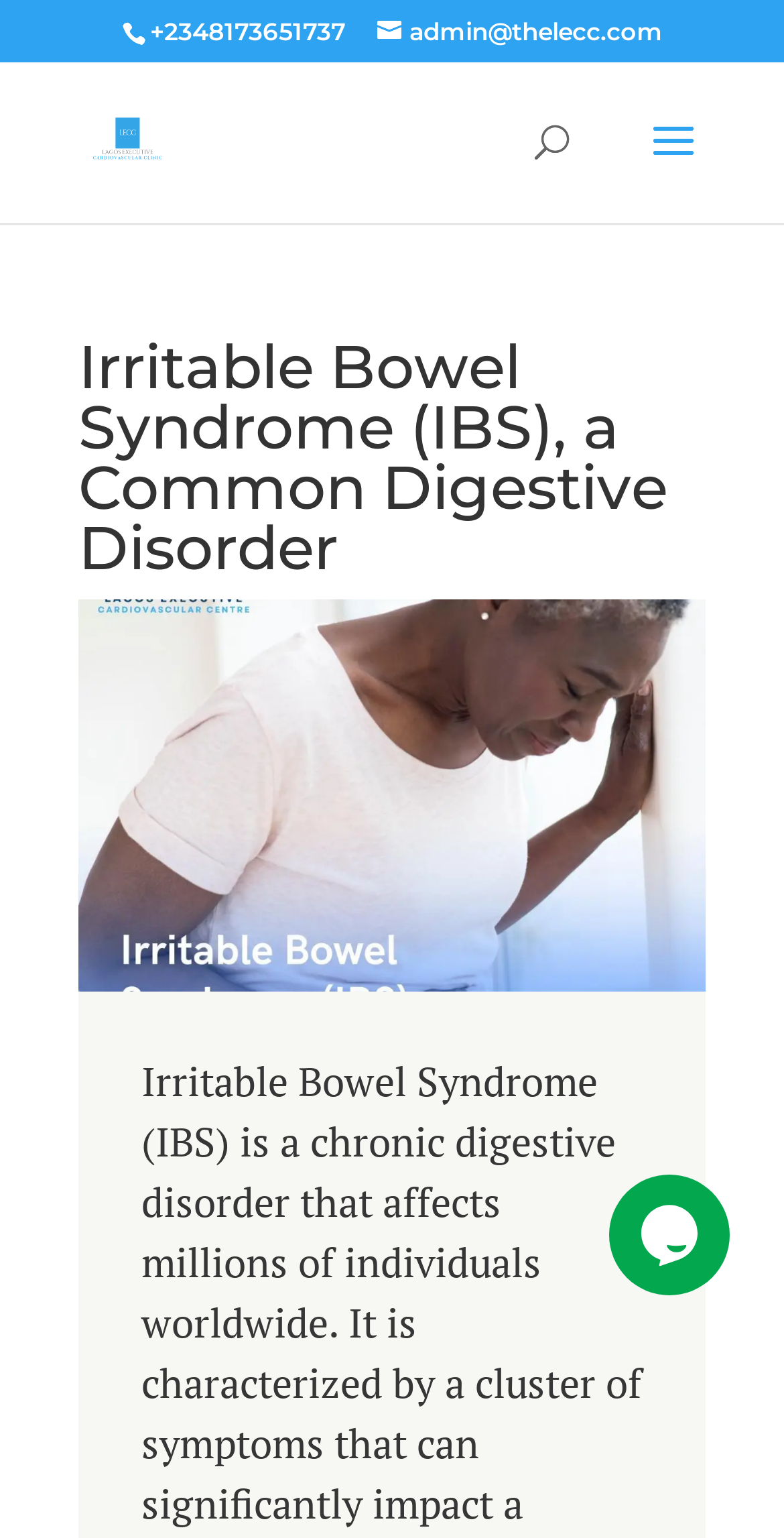Please provide a comprehensive answer to the question below using the information from the image: What is the email address on the webpage?

I found the email address by looking at the link element with the bounding box coordinates [0.481, 0.01, 0.845, 0.03], which contains the text 'admin@thelecc.com'.